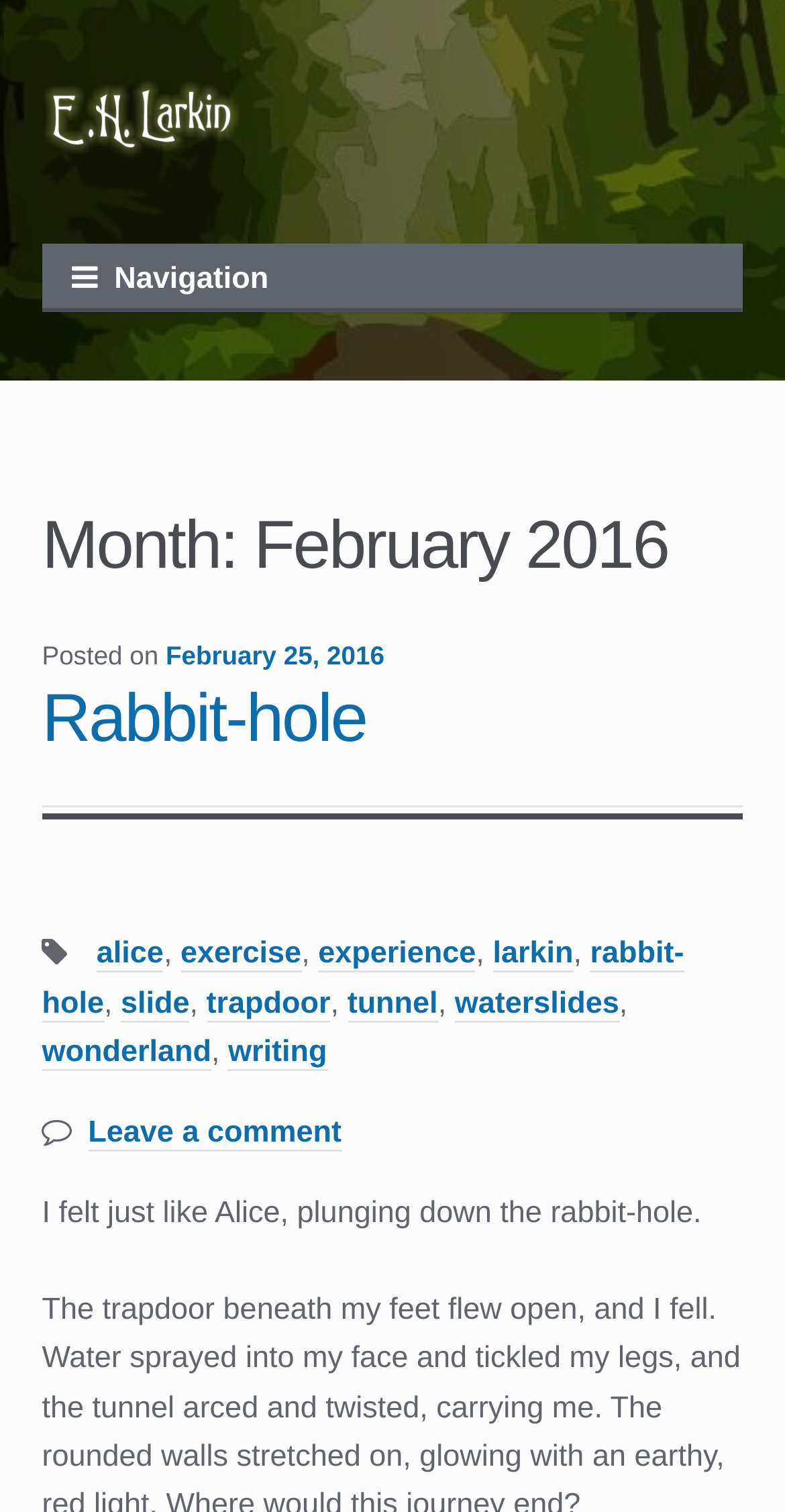Determine the coordinates of the bounding box that should be clicked to complete the instruction: "Read the post titled 'Rabbit-hole'". The coordinates should be represented by four float numbers between 0 and 1: [left, top, right, bottom].

[0.053, 0.45, 0.947, 0.534]